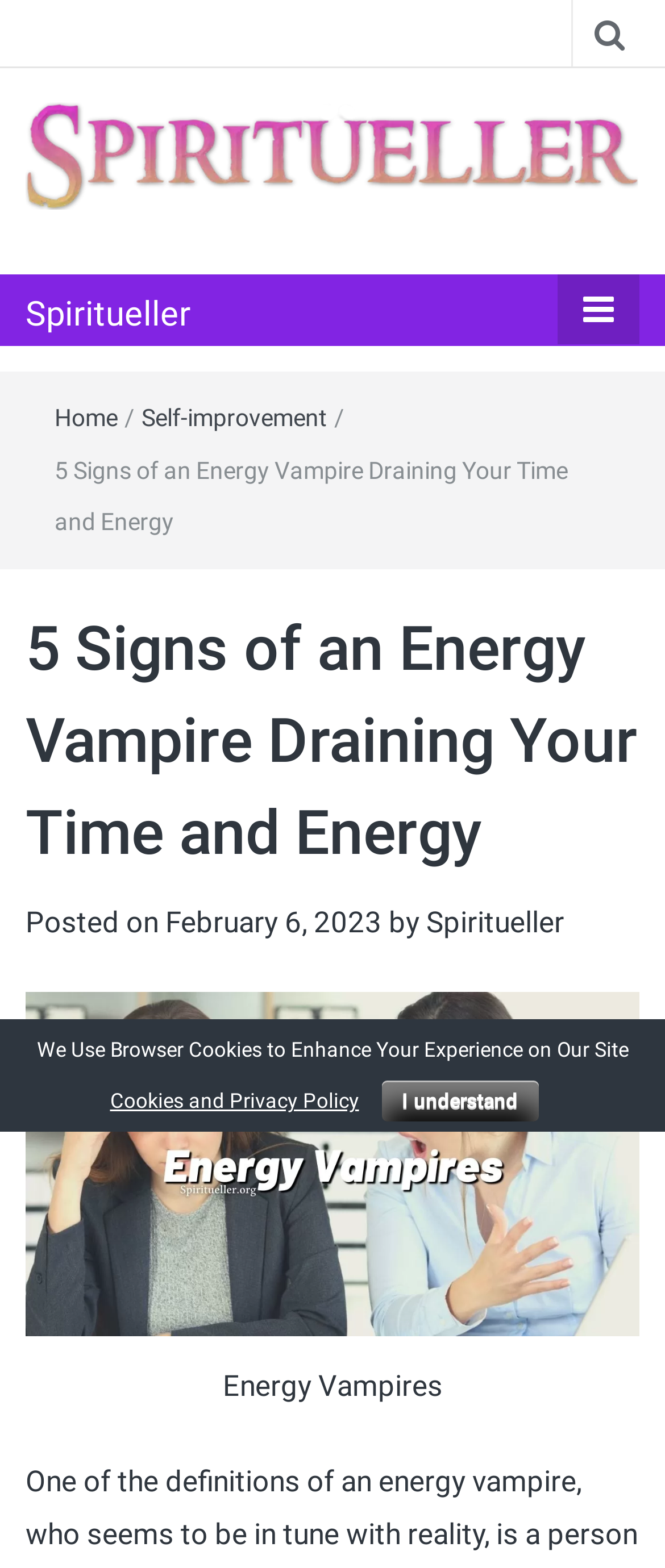Extract the text of the main heading from the webpage.

5 Signs of an Energy Vampire Draining Your Time and Energy